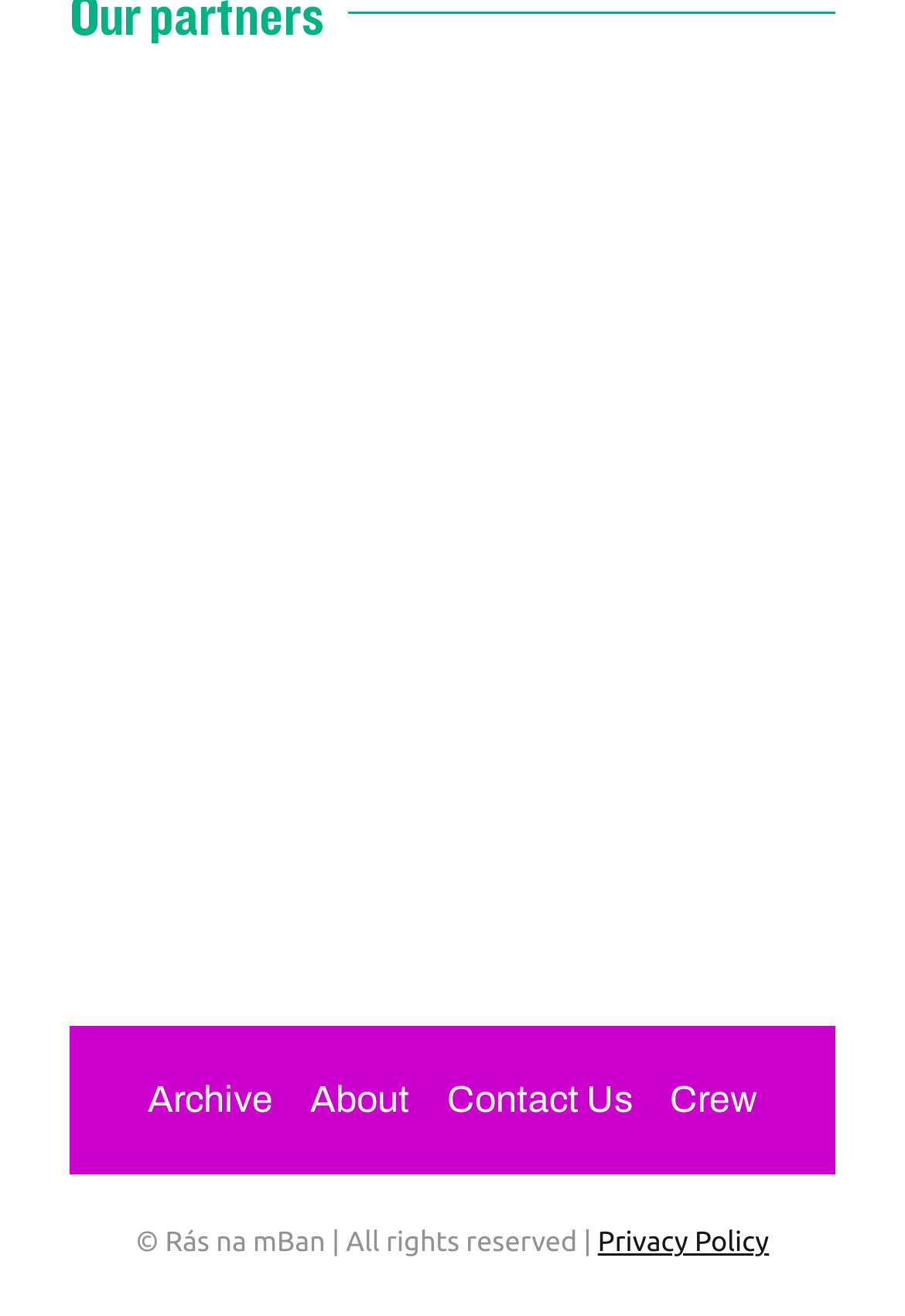Find the bounding box coordinates for the area that should be clicked to accomplish the instruction: "Visit About page".

[0.342, 0.812, 0.453, 0.86]